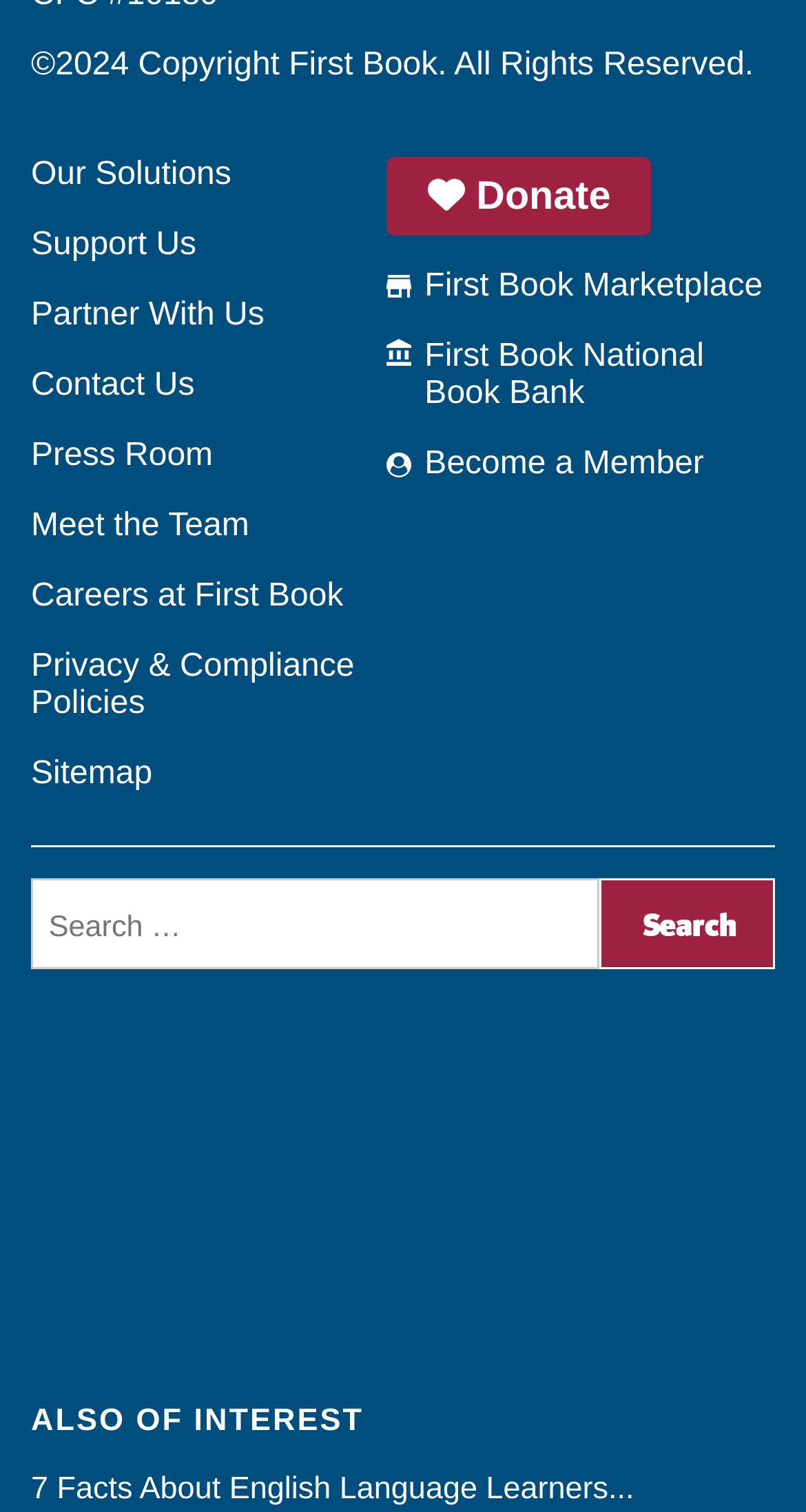Please locate the bounding box coordinates of the element that should be clicked to complete the given instruction: "Visit the Press Room".

[0.038, 0.289, 0.264, 0.313]